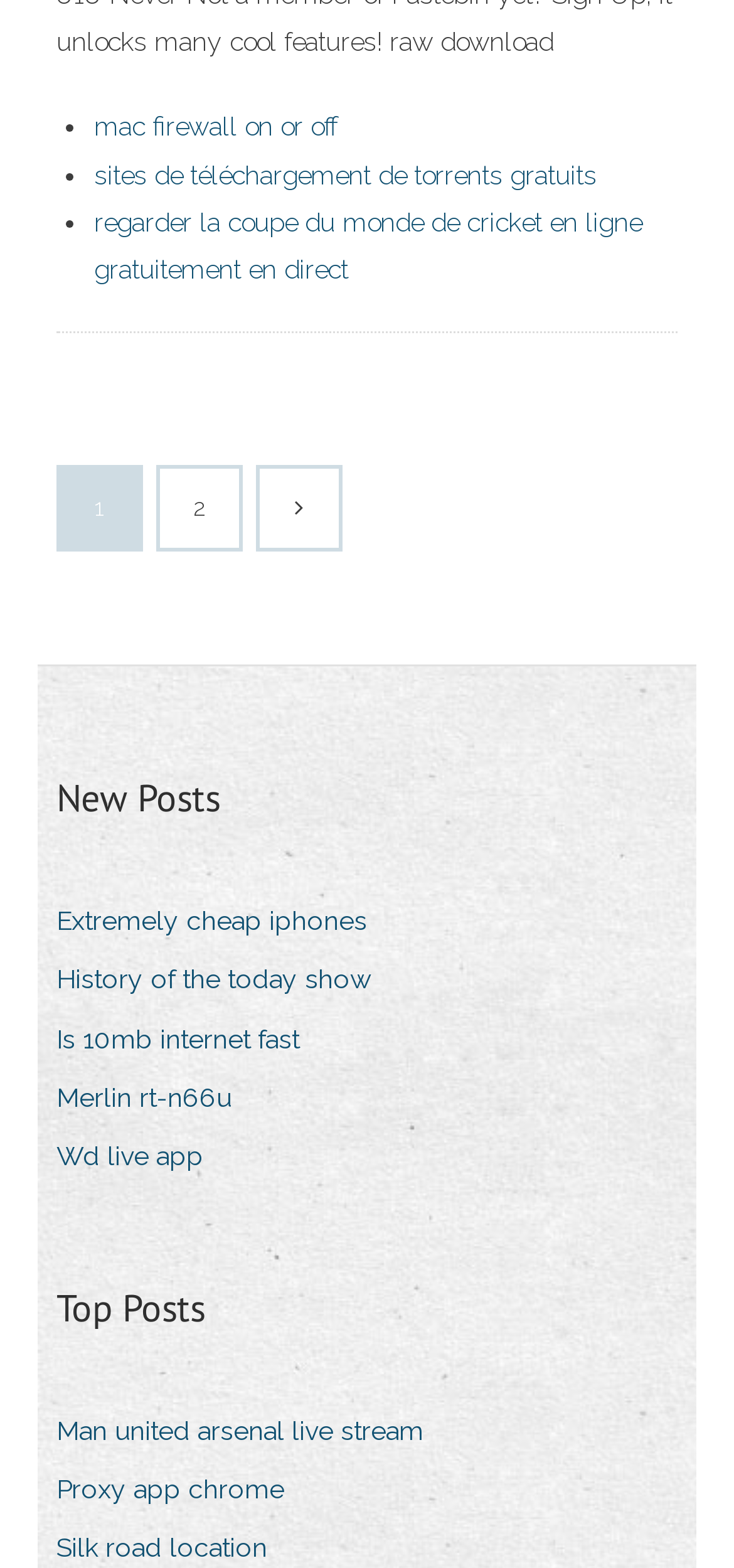How many headings are in the complementary section?
Based on the screenshot, respond with a single word or phrase.

2